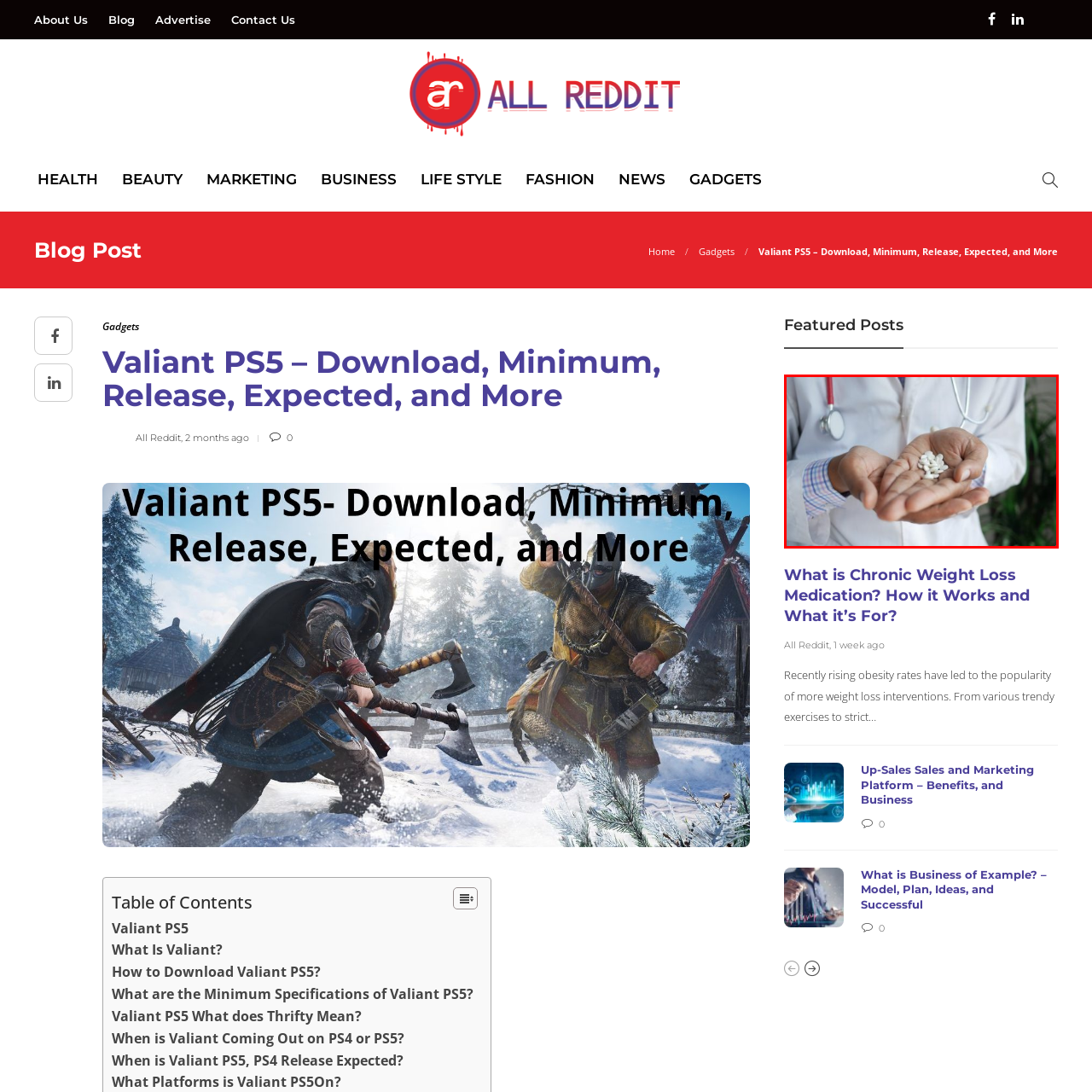Examine the image within the red boundary and respond with a single word or phrase to the question:
What is the doctor holding in their palms?

white pills